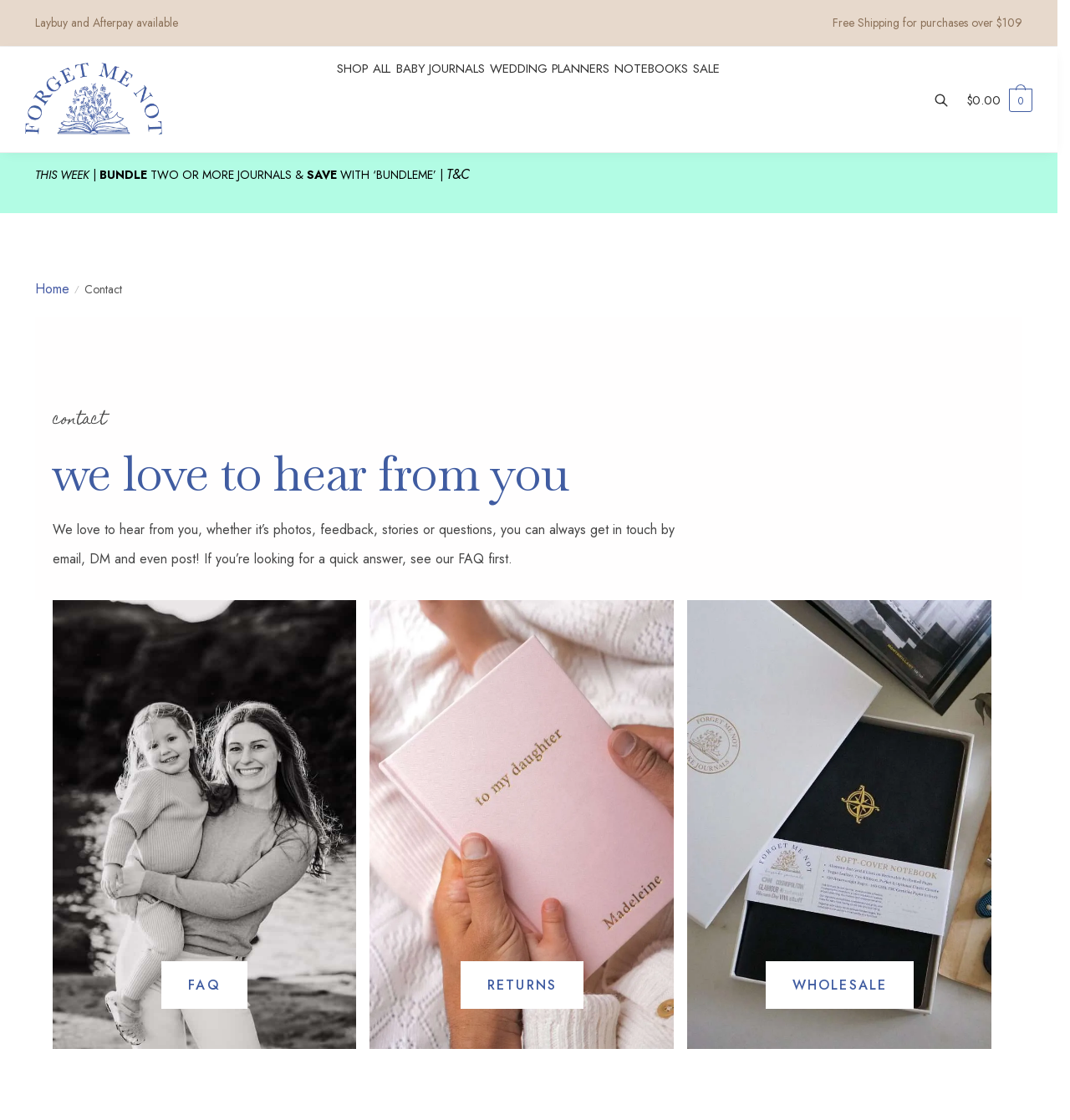Please identify the bounding box coordinates of the element I should click to complete this instruction: 'View 'FAQ''. The coordinates should be given as four float numbers between 0 and 1, like this: [left, top, right, bottom].

[0.151, 0.858, 0.231, 0.901]